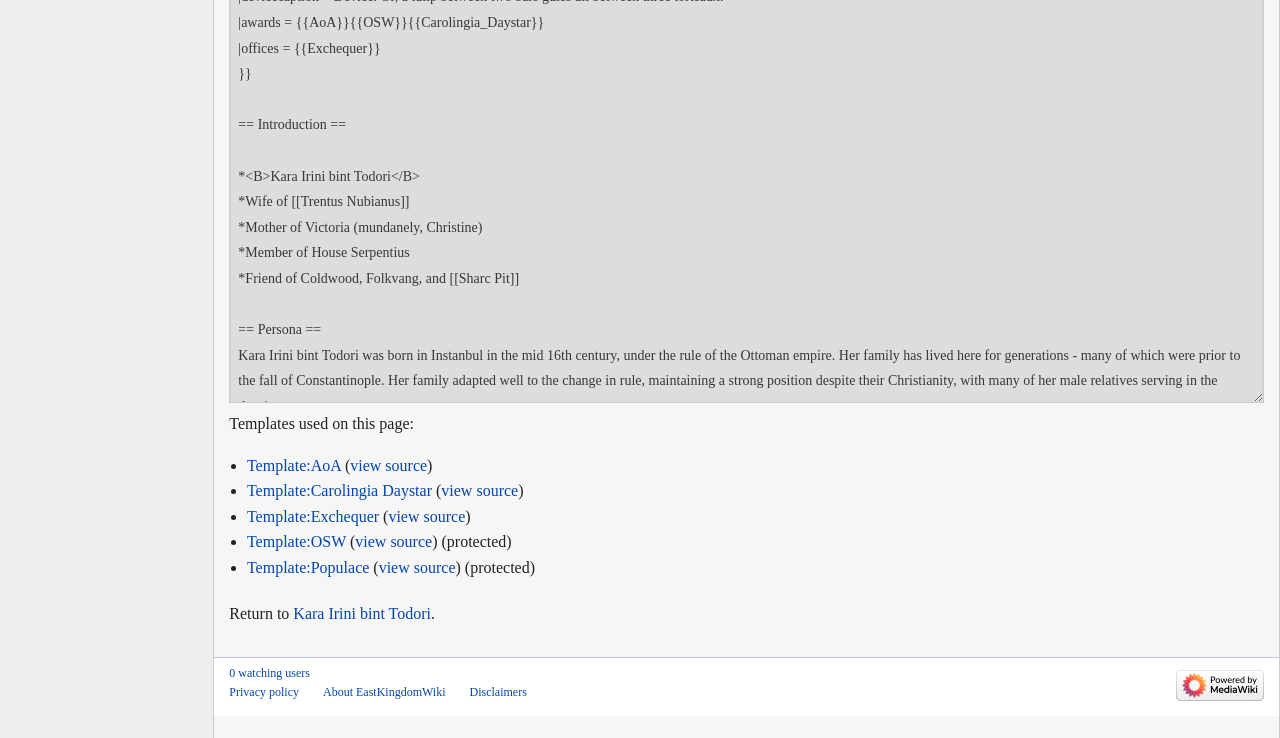Predict the bounding box coordinates of the UI element that matches this description: "Kara Irini bint Todori". The coordinates should be in the format [left, top, right, bottom] with each value between 0 and 1.

[0.229, 0.819, 0.337, 0.842]